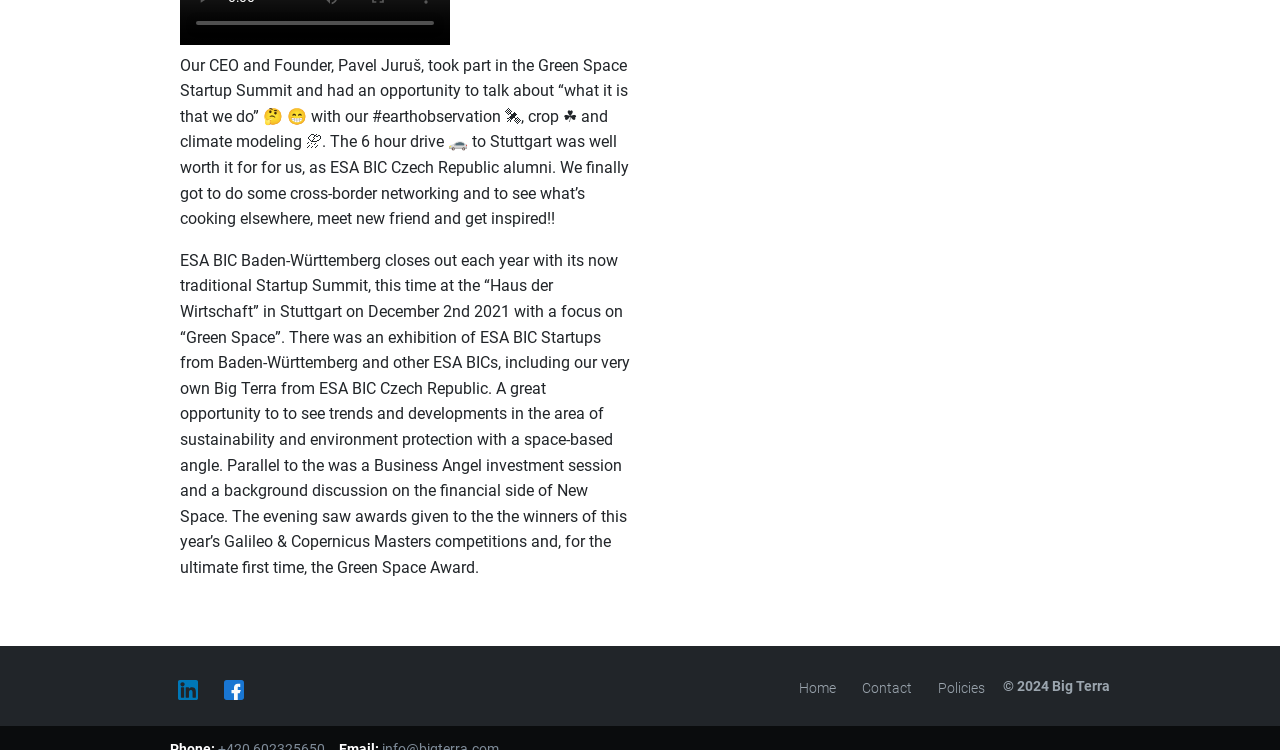From the element description Home, predict the bounding box coordinates of the UI element. The coordinates must be specified in the format (top-left x, top-left y, bottom-right x, bottom-right y) and should be within the 0 to 1 range.

[0.618, 0.889, 0.659, 0.942]